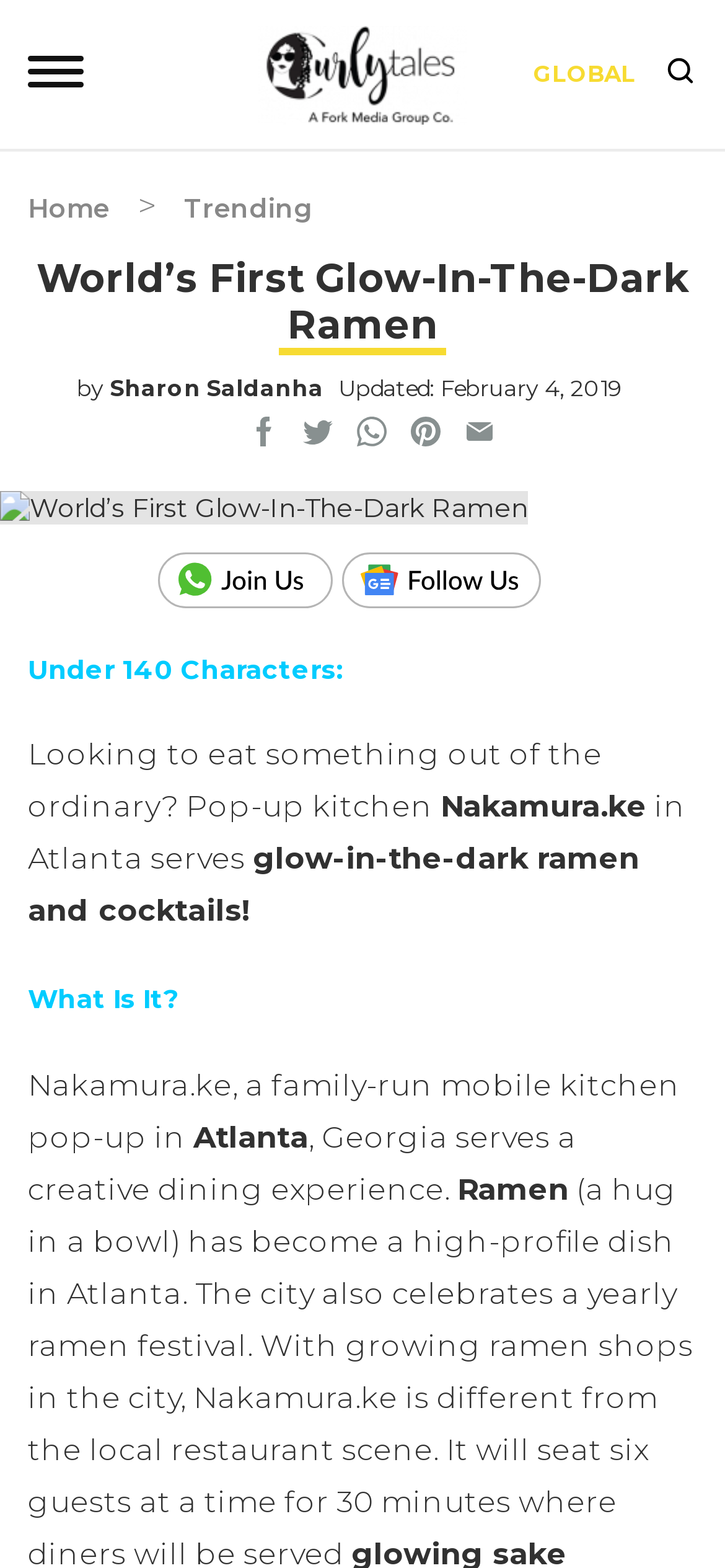Locate the bounding box coordinates of the element that should be clicked to execute the following instruction: "Learn more about Nakamura.ke".

[0.217, 0.352, 0.471, 0.388]